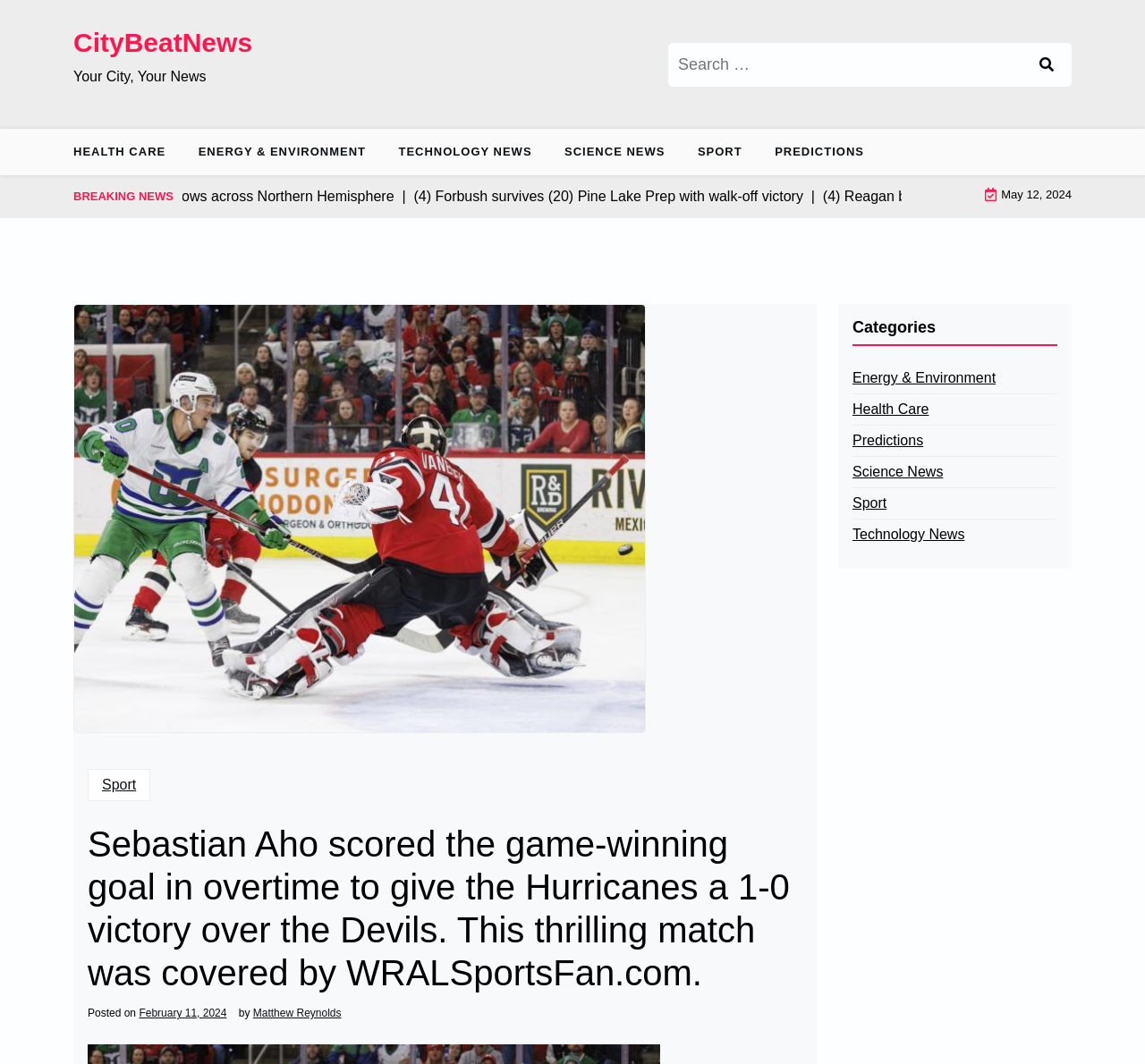Locate the UI element described by parent_node: Search for: value="Search" in the provided webpage screenshot. Return the bounding box coordinates in the format (top-left x, top-left y, bottom-right x, bottom-right y), ensuring all values are between 0 and 1.

[0.897, 0.04, 0.936, 0.081]